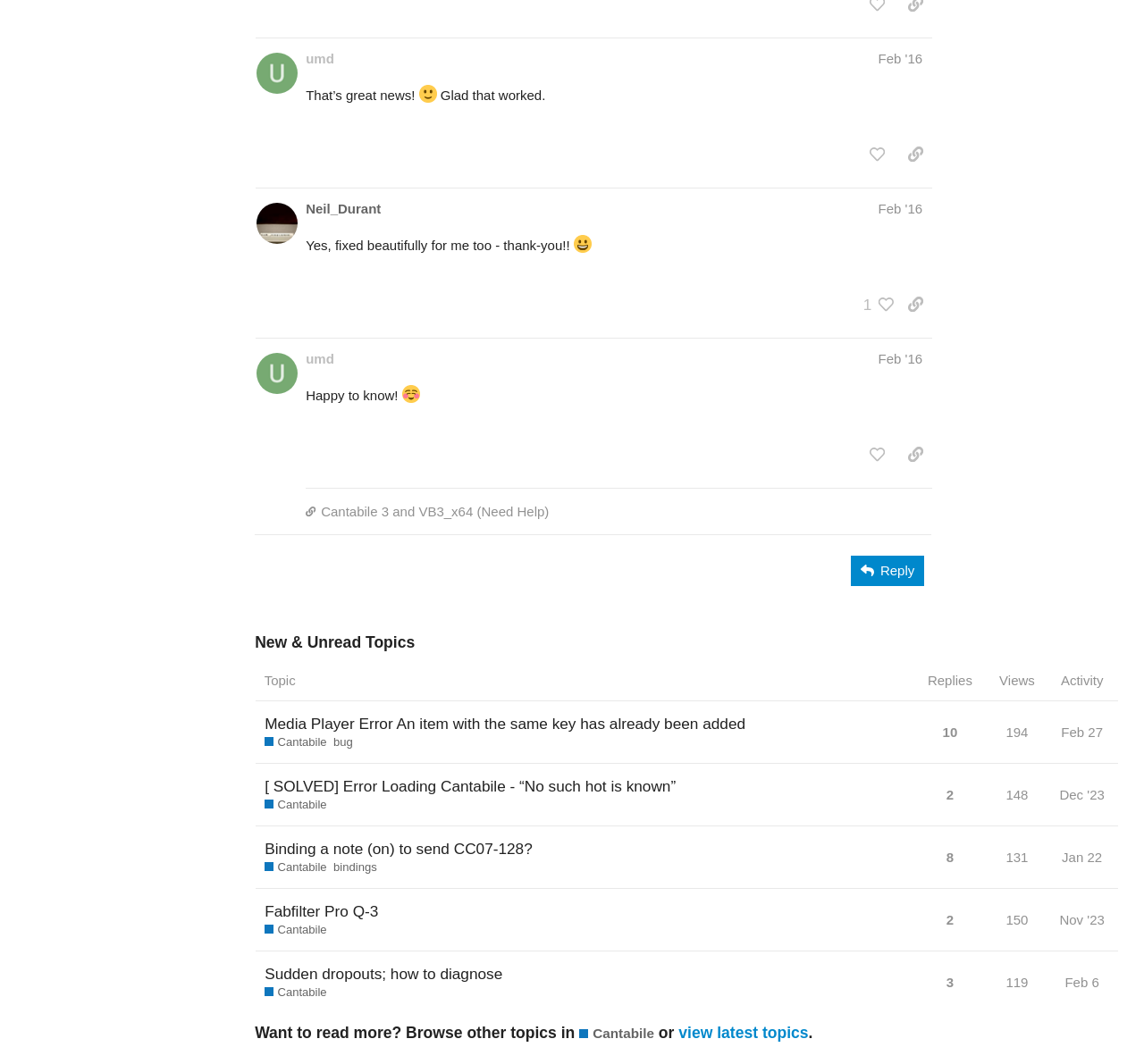How many posts are there on this page?
Look at the image and provide a short answer using one word or a phrase.

3